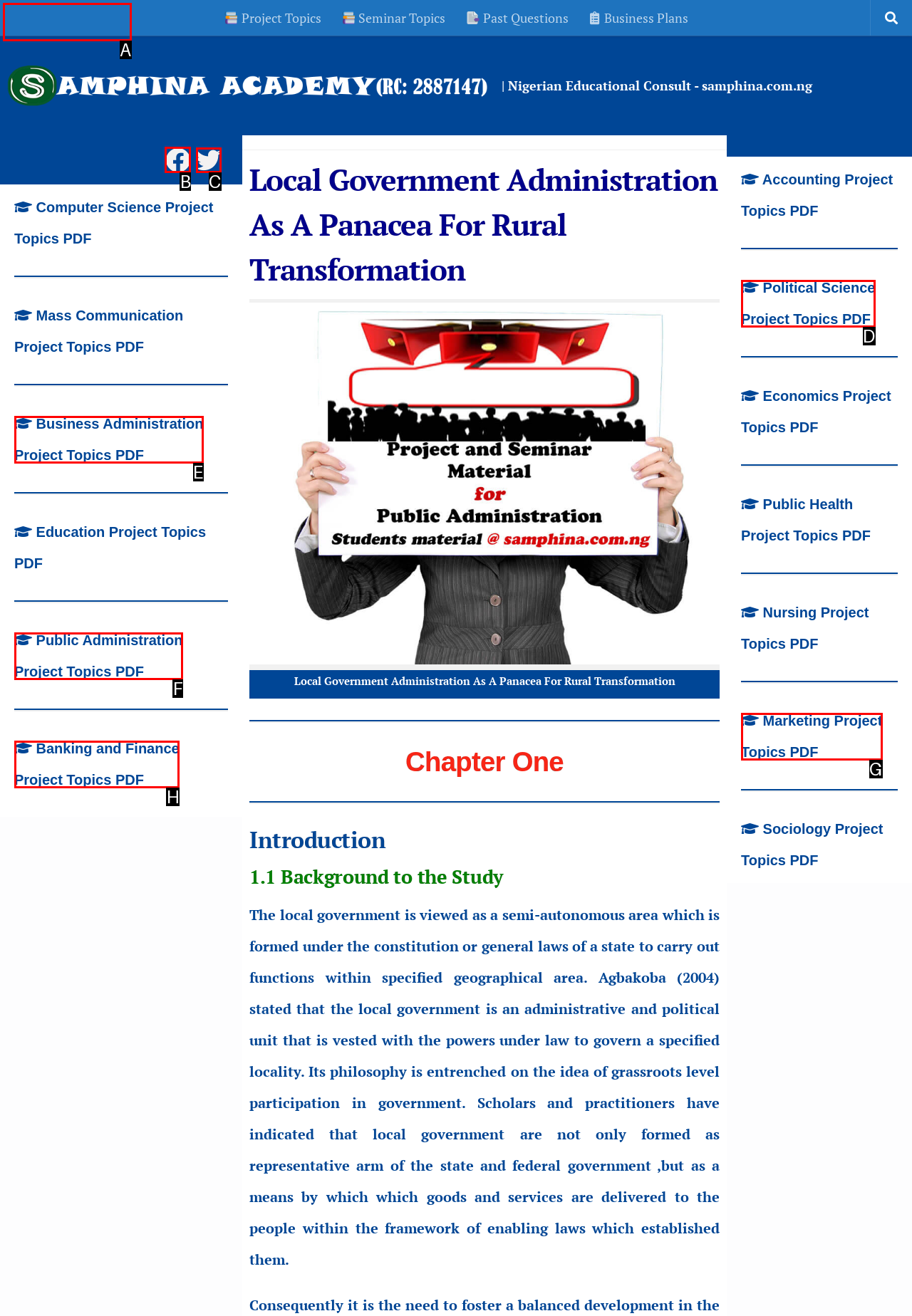Indicate which lettered UI element to click to fulfill the following task: Follow us on Facebook
Provide the letter of the correct option.

B